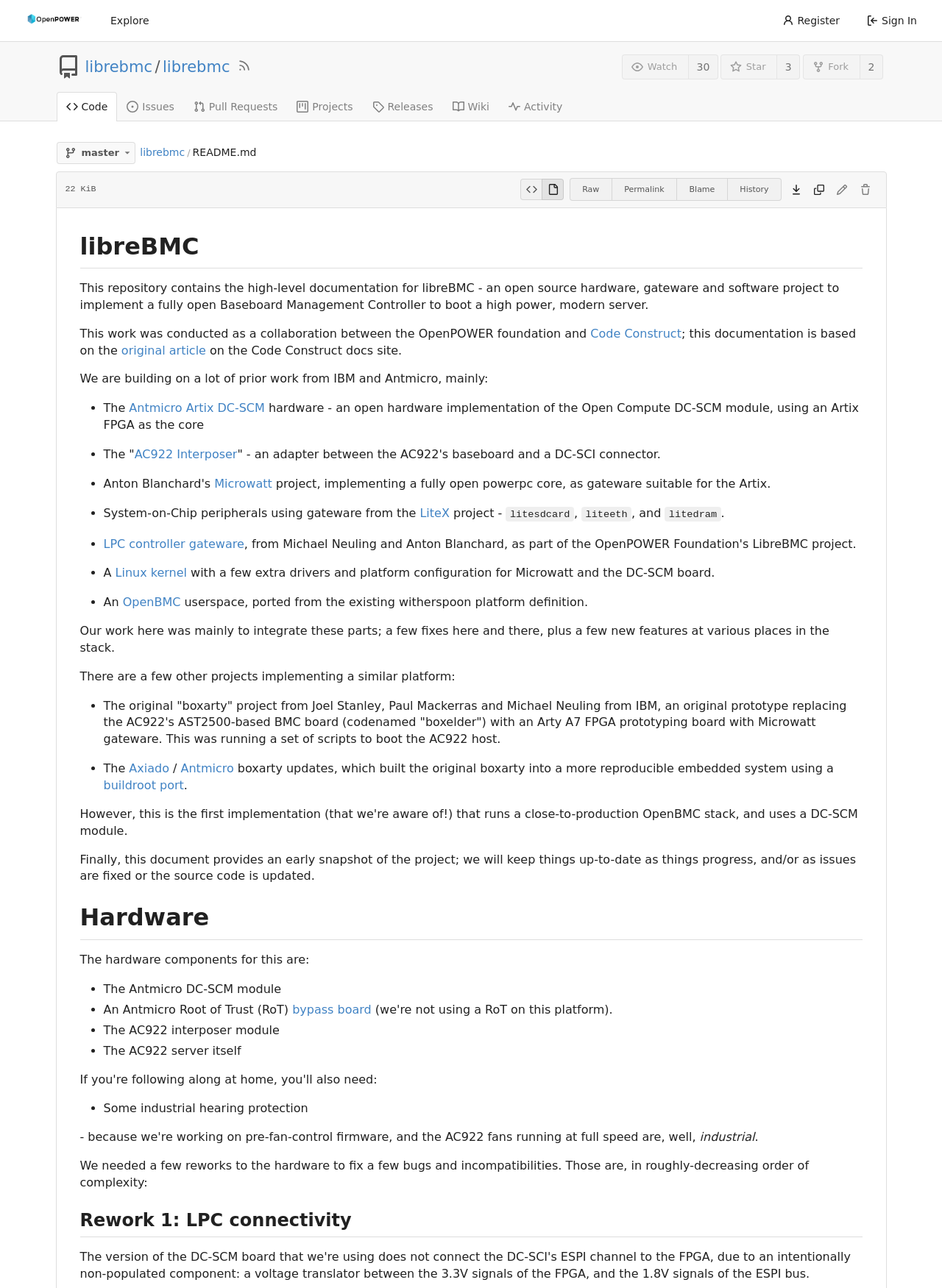Locate the bounding box coordinates of the element that should be clicked to execute the following instruction: "Schedule a showroom meeting".

None